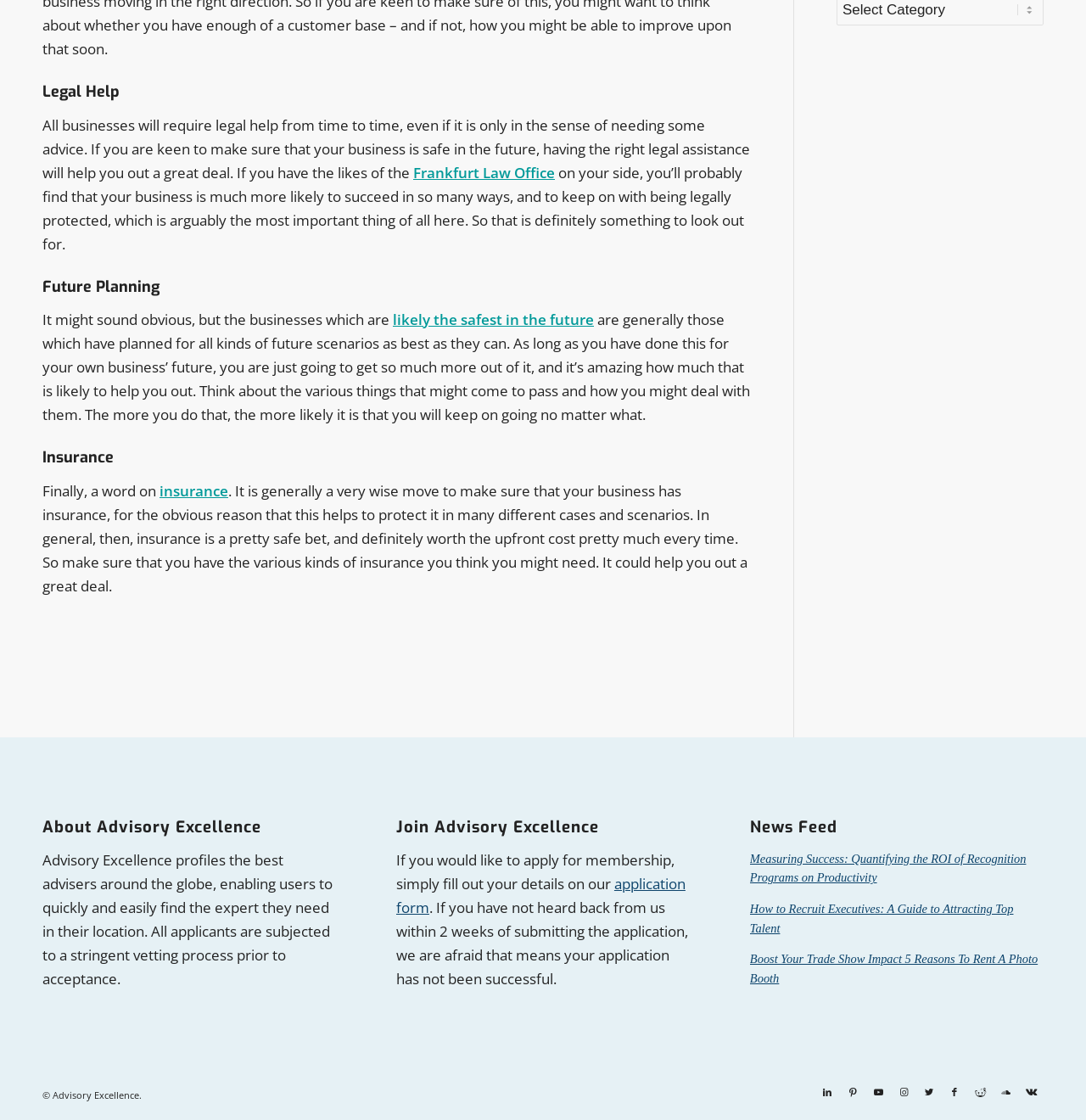Calculate the bounding box coordinates of the UI element given the description: "Advisory Excellence".

[0.048, 0.972, 0.128, 0.983]